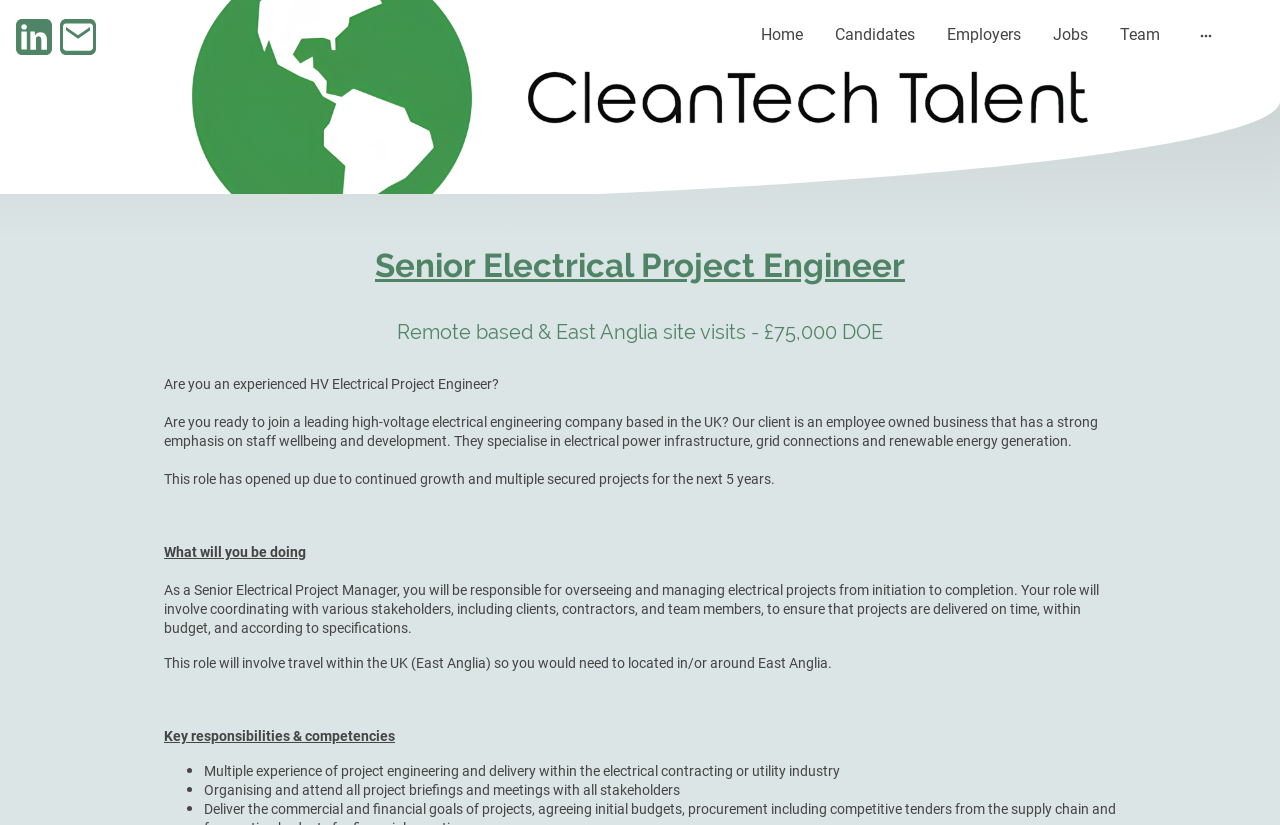What is the job title mentioned on the webpage?
Analyze the screenshot and provide a detailed answer to the question.

The job title is mentioned in the heading element with the text 'Senior Electrical Project Engineer' at the top of the webpage, which suggests that the webpage is about a job posting or description.